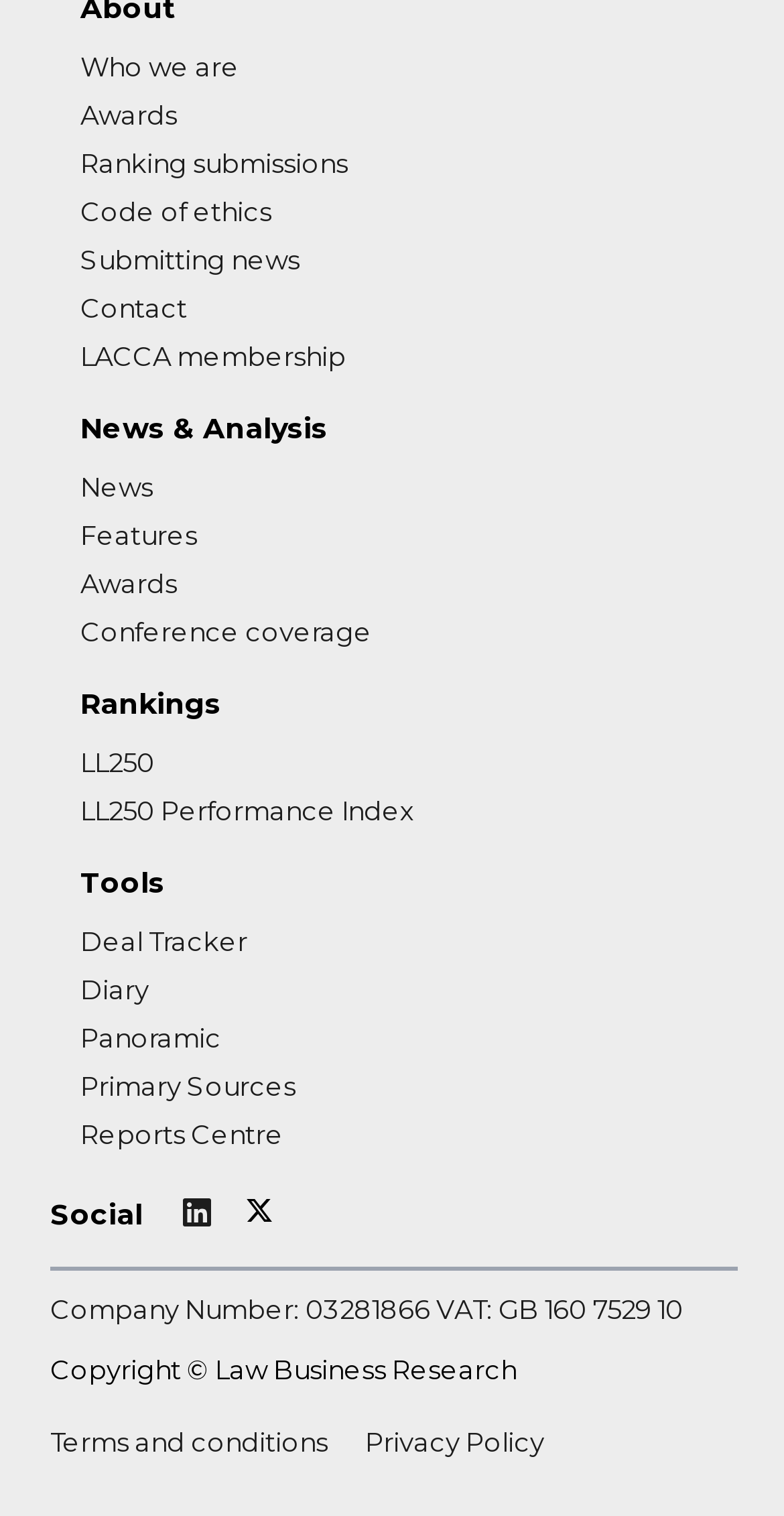Please locate the bounding box coordinates of the element that needs to be clicked to achieve the following instruction: "Open Deal Tracker". The coordinates should be four float numbers between 0 and 1, i.e., [left, top, right, bottom].

[0.103, 0.61, 0.315, 0.631]